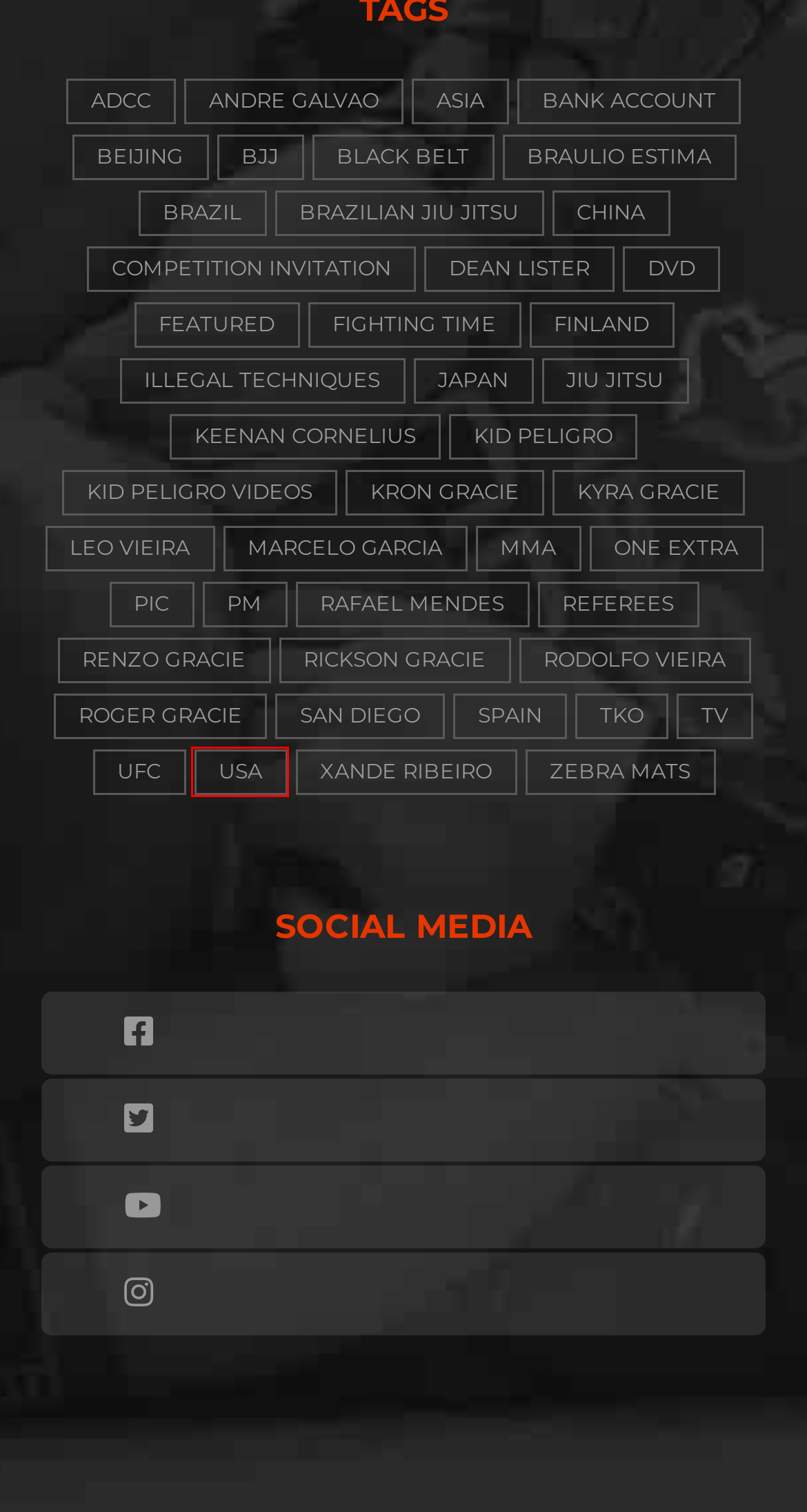Given a webpage screenshot with a red bounding box around a particular element, identify the best description of the new webpage that will appear after clicking on the element inside the red bounding box. Here are the candidates:
A. featured Archives • ADCC NEWS
B. TKO Archives • ADCC NEWS
C. REFEREES Archives • ADCC NEWS
D. Roger Gracie Archives • ADCC NEWS
E. USA Archives • ADCC NEWS
F. Marcelo Garcia Archives • ADCC NEWS
G. Keenan Cornelius Archives • ADCC NEWS
H. Rafael Mendes Archives • ADCC NEWS

E